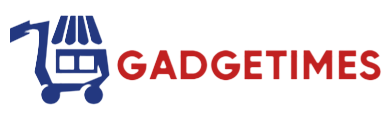Respond to the question below with a single word or phrase: What does the bold red lettering of 'GADGETIMES' emphasize?

Energy and modernity